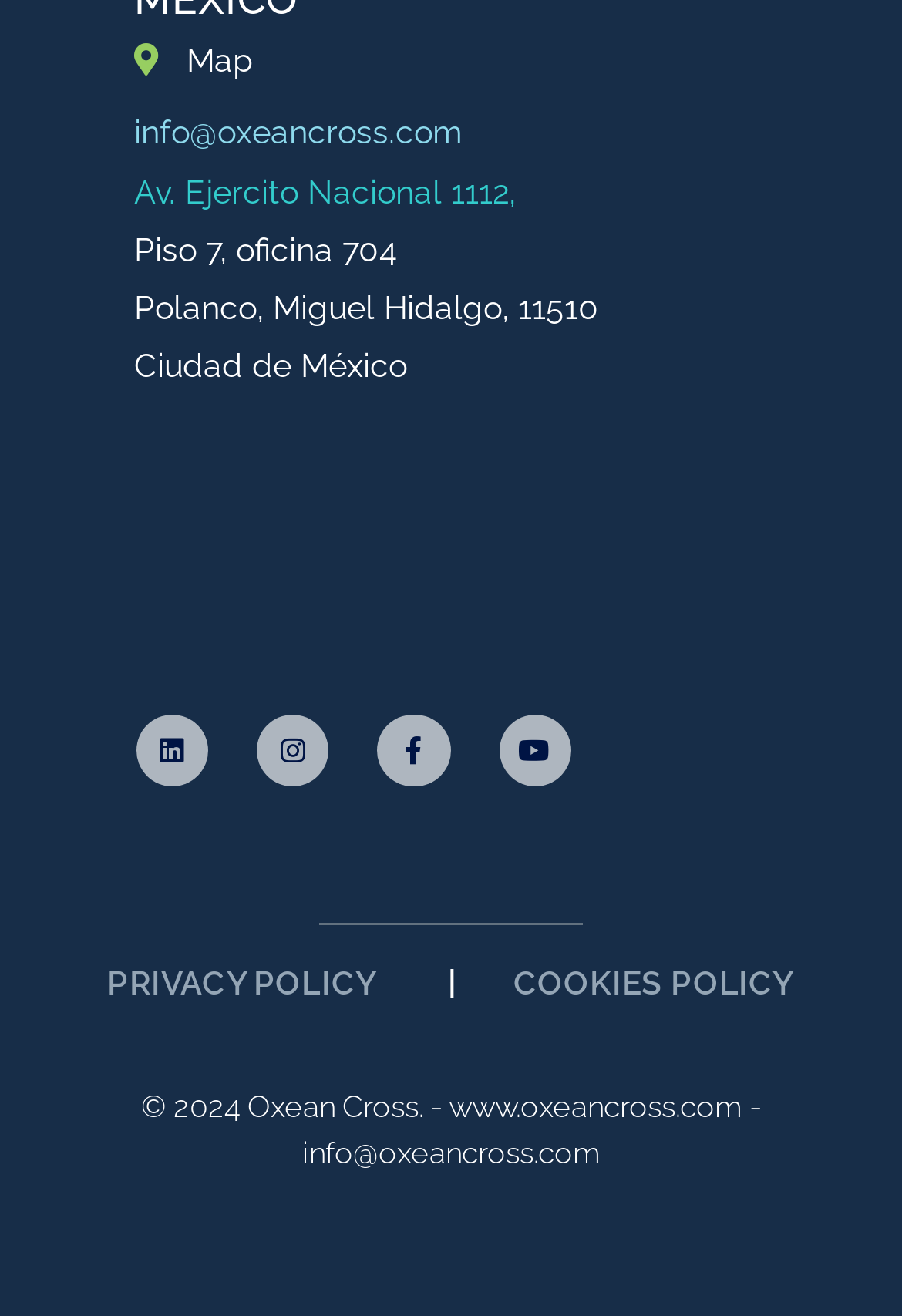From the webpage screenshot, identify the region described by Linkedin. Provide the bounding box coordinates as (top-left x, top-left y, bottom-right x, bottom-right y), with each value being a floating point number between 0 and 1.

[0.151, 0.543, 0.231, 0.598]